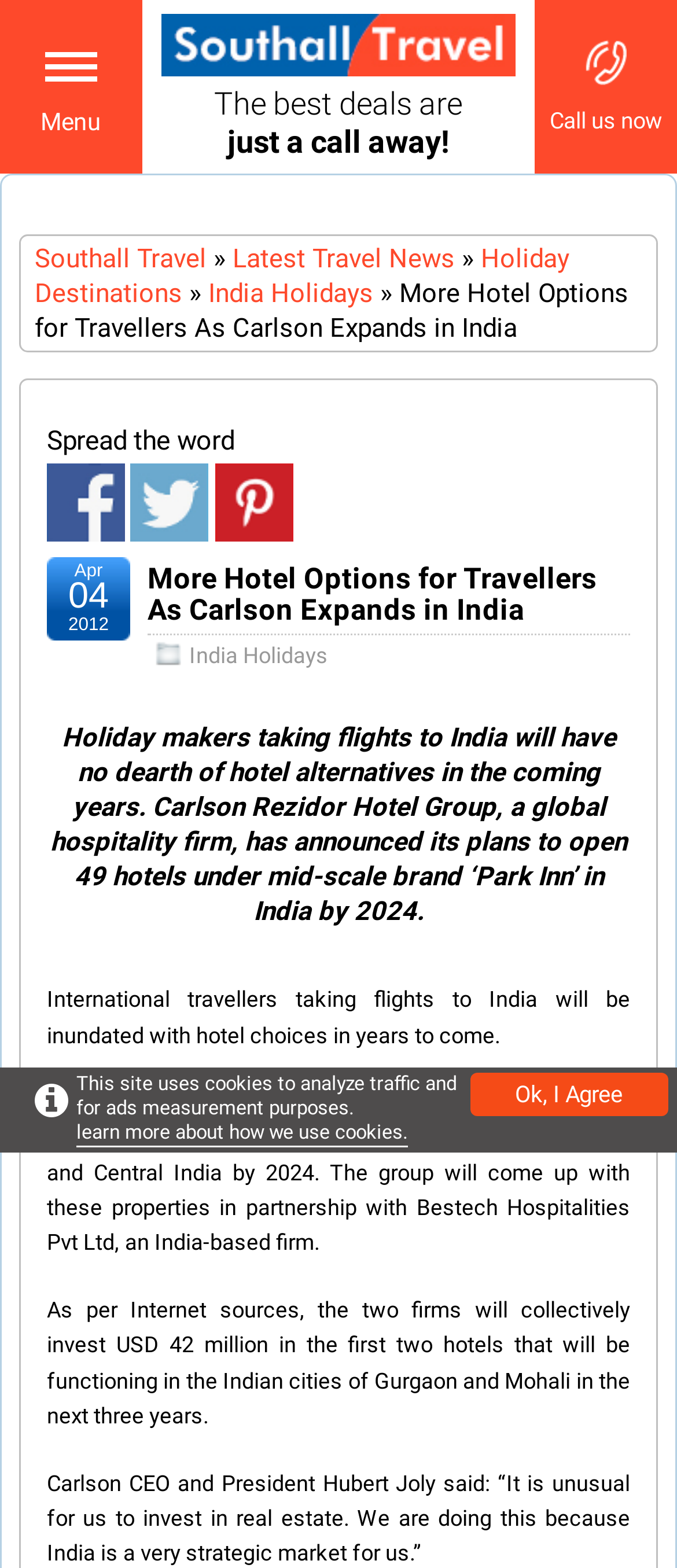Please identify the bounding box coordinates for the region that you need to click to follow this instruction: "View services".

None